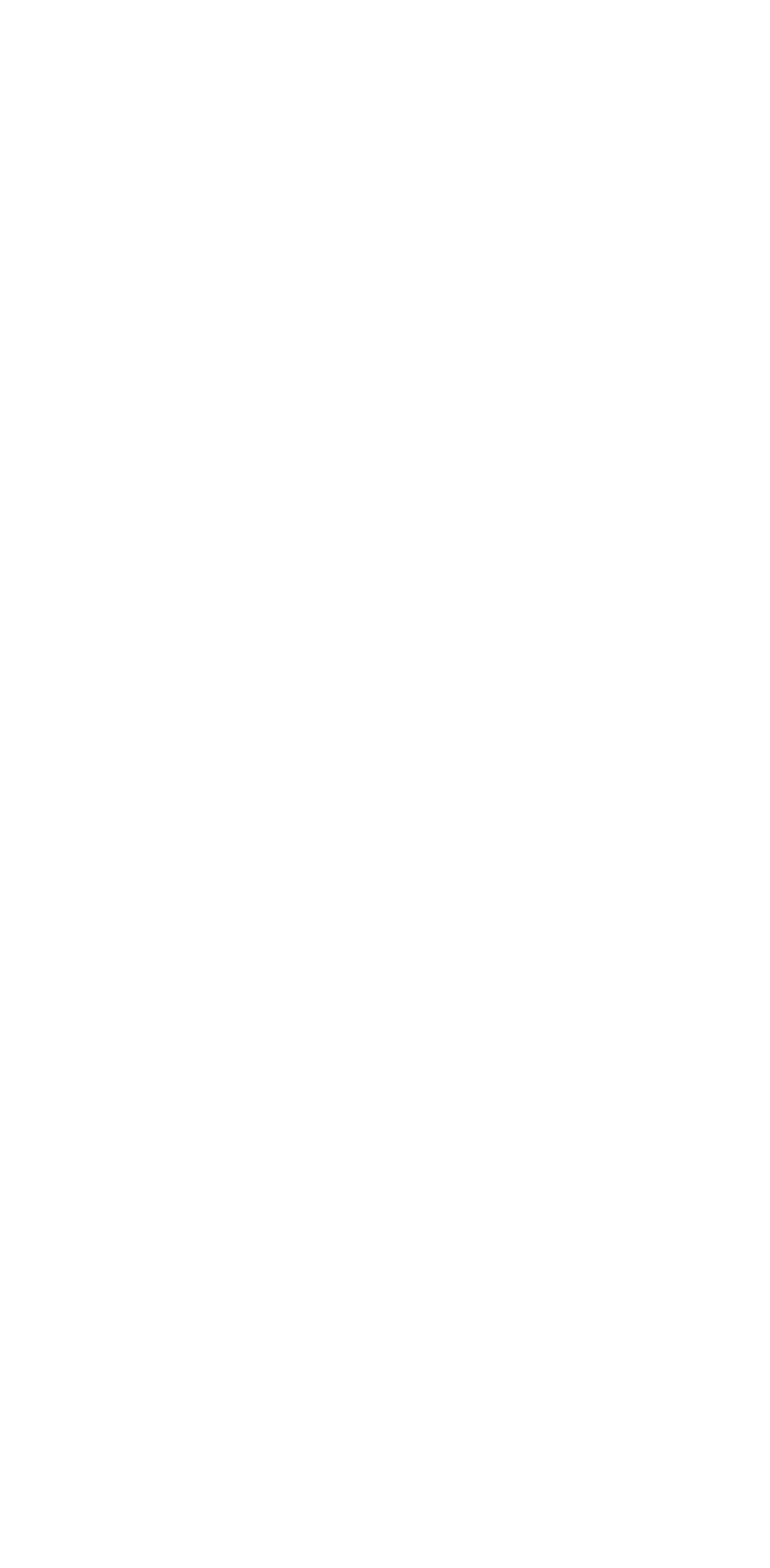What is the phone number to reach out to BBIA?
Examine the image closely and answer the question with as much detail as possible.

The phone number can be found in the text 'You can to reach out to us at 850-890-8554' which is located in the middle of the webpage.